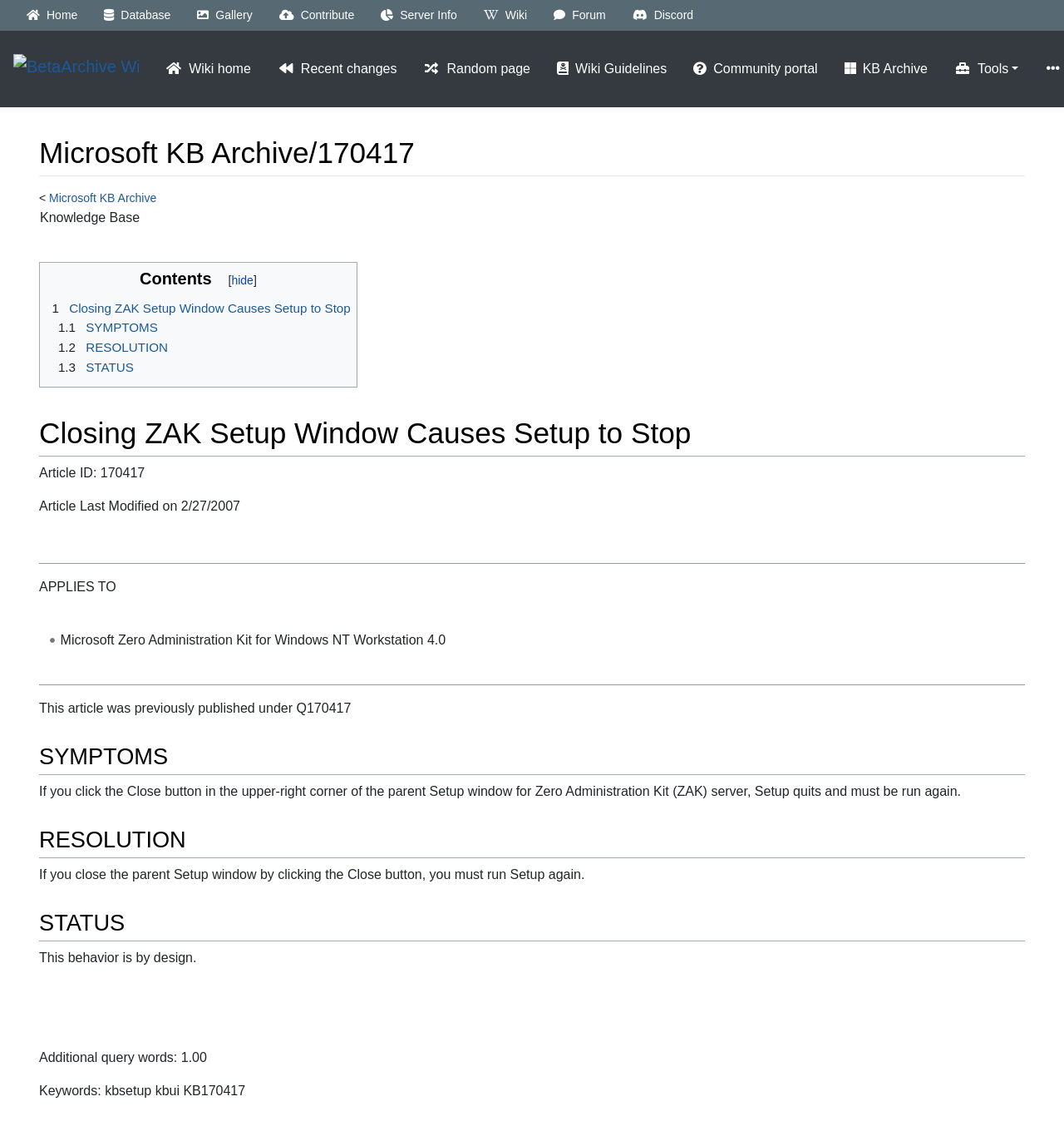Find the bounding box coordinates of the element to click in order to complete this instruction: "search in the knowledge base". The bounding box coordinates must be four float numbers between 0 and 1, denoted as [left, top, right, bottom].

[0.148, 0.185, 0.185, 0.198]